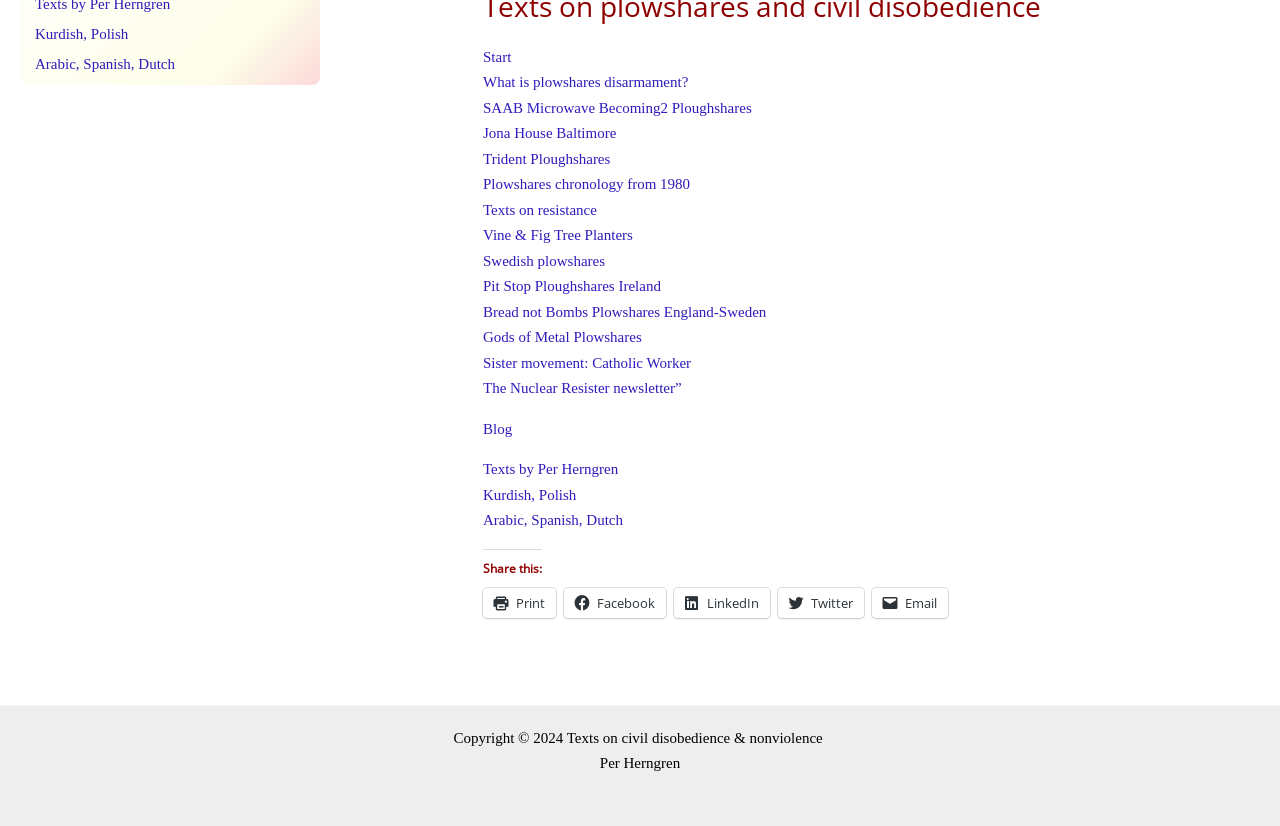Identify the bounding box for the described UI element. Provide the coordinates in (top-left x, top-left y, bottom-right x, bottom-right y) format with values ranging from 0 to 1: Email

[0.681, 0.712, 0.741, 0.748]